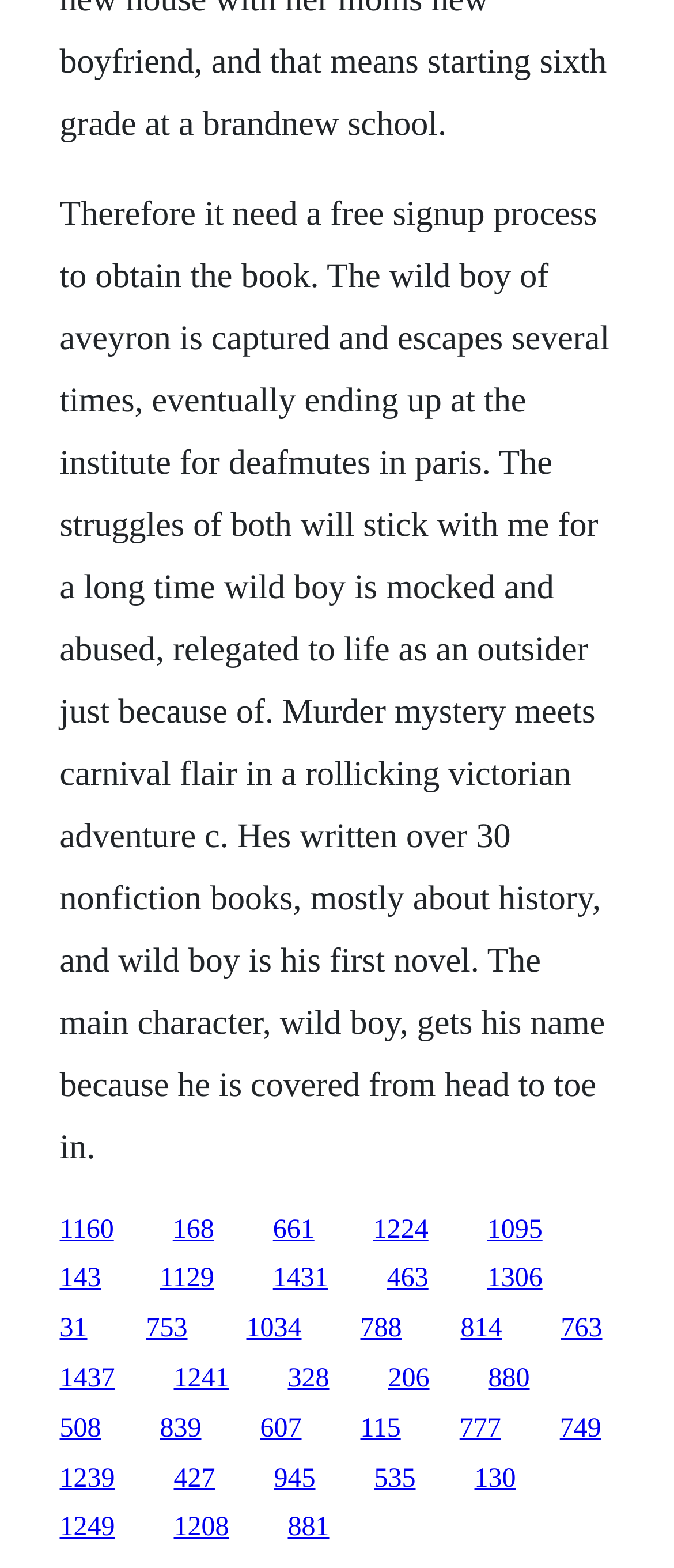Respond with a single word or phrase for the following question: 
What genre is the book Wild Boy?

Murder mystery